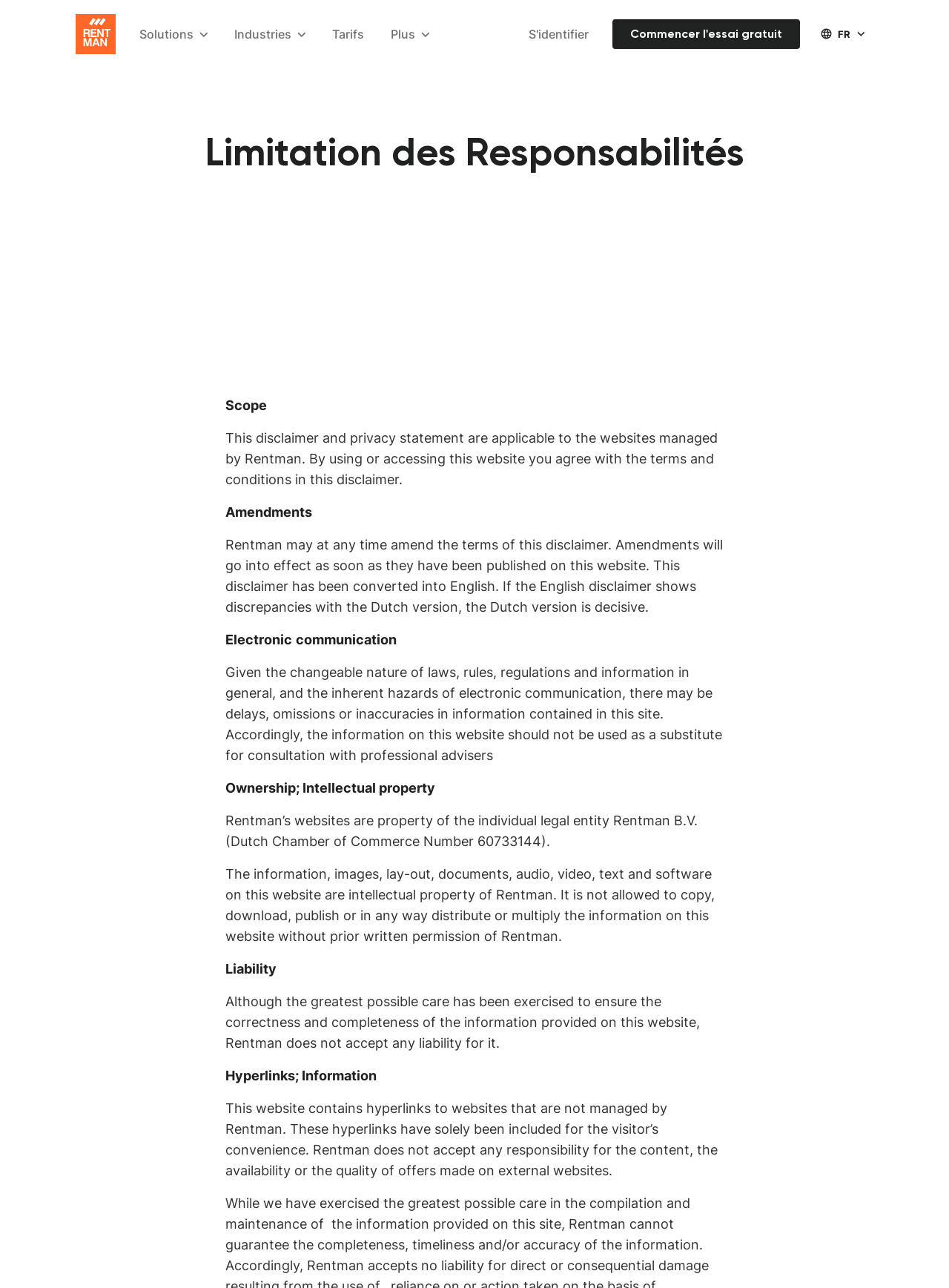Reply to the question with a brief word or phrase: Who owns the intellectual property of this website?

Rentman B.V.